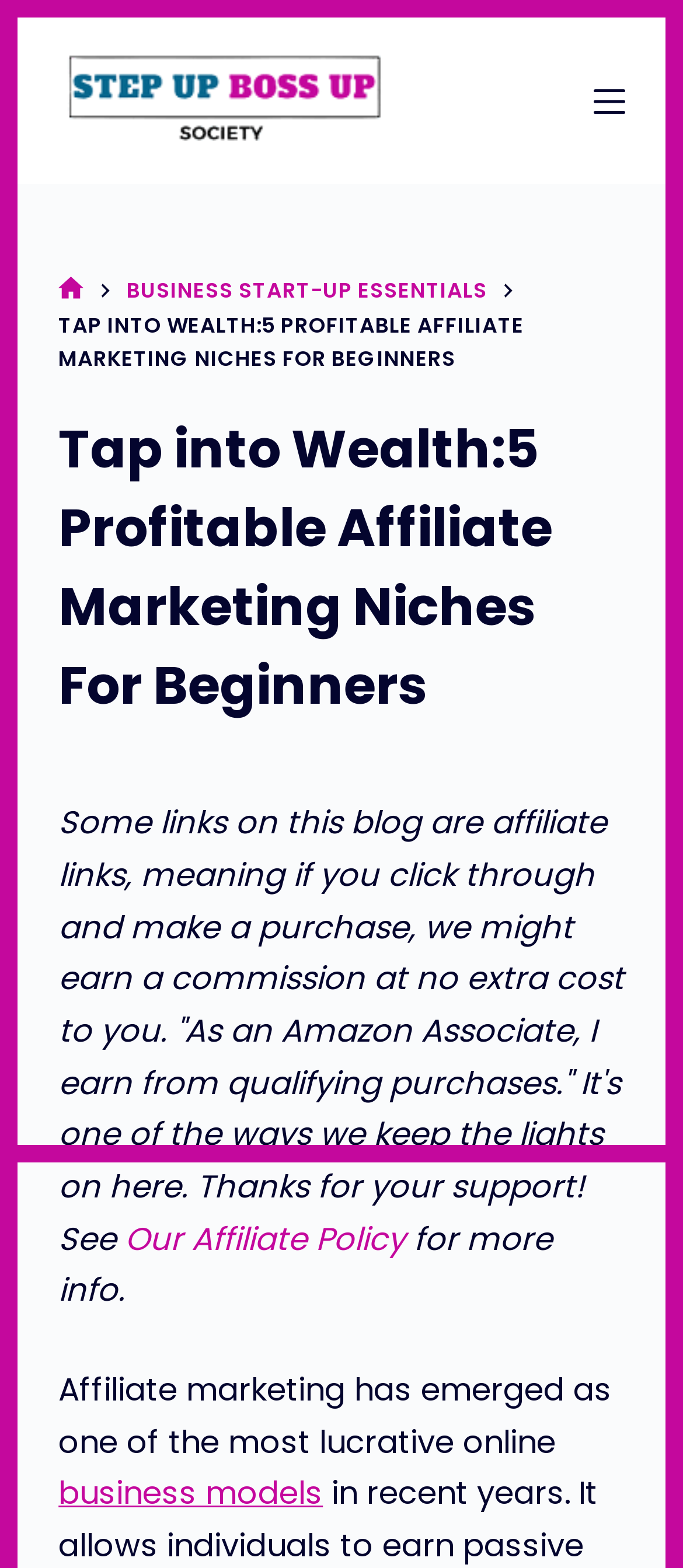What is the website's logo?
Answer the question with a single word or phrase derived from the image.

Step up boss up society logo